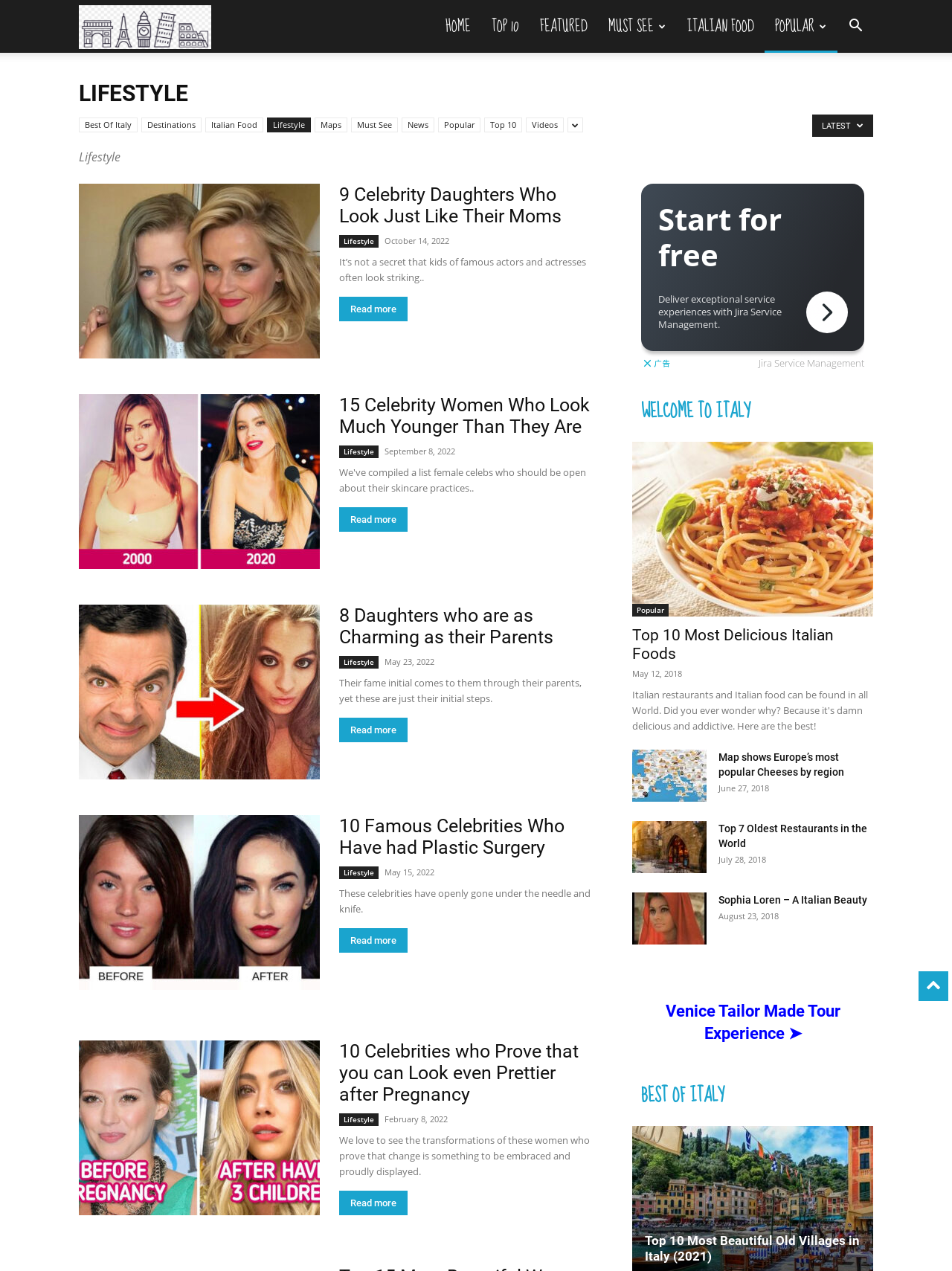Give a full account of the webpage's elements and their arrangement.

The webpage is about Lifestyle, specifically focused on Italy. At the top, there is a search button and a navigation menu with links to HOME, TOP 10, FEATURED, MUST SEE, ITALIAN FOOD, and POPULAR. Below the navigation menu, there is a heading "LIFESTYLE" and a subheading "Best Of Italy" with links to various categories such as Destinations, Italian Food, Lifestyle, Maps, Must See, News, Popular, Top 10, and Videos.

The main content of the webpage is a list of articles, each with a heading, an image, and a brief summary. The articles are arranged in a vertical column, with the most recent one at the top. Each article has a link to "Read more" and a timestamp indicating when it was published. The articles are about celebrity lifestyle, including topics such as celebrity daughters who look like their mothers, celebrities who have had plastic surgery, and celebrities who have maintained their beauty after pregnancy.

On the right side of the webpage, there is a complementary section with an advertisement iframe. Below the advertisement, there is a heading "WELCOME TO ITALY" and a link to "Top 10 Most Delicious Italian Foods" with an image. There is also a link to "Popular" and a heading "Top 10 Most Delicious Italian Foods" with a timestamp.